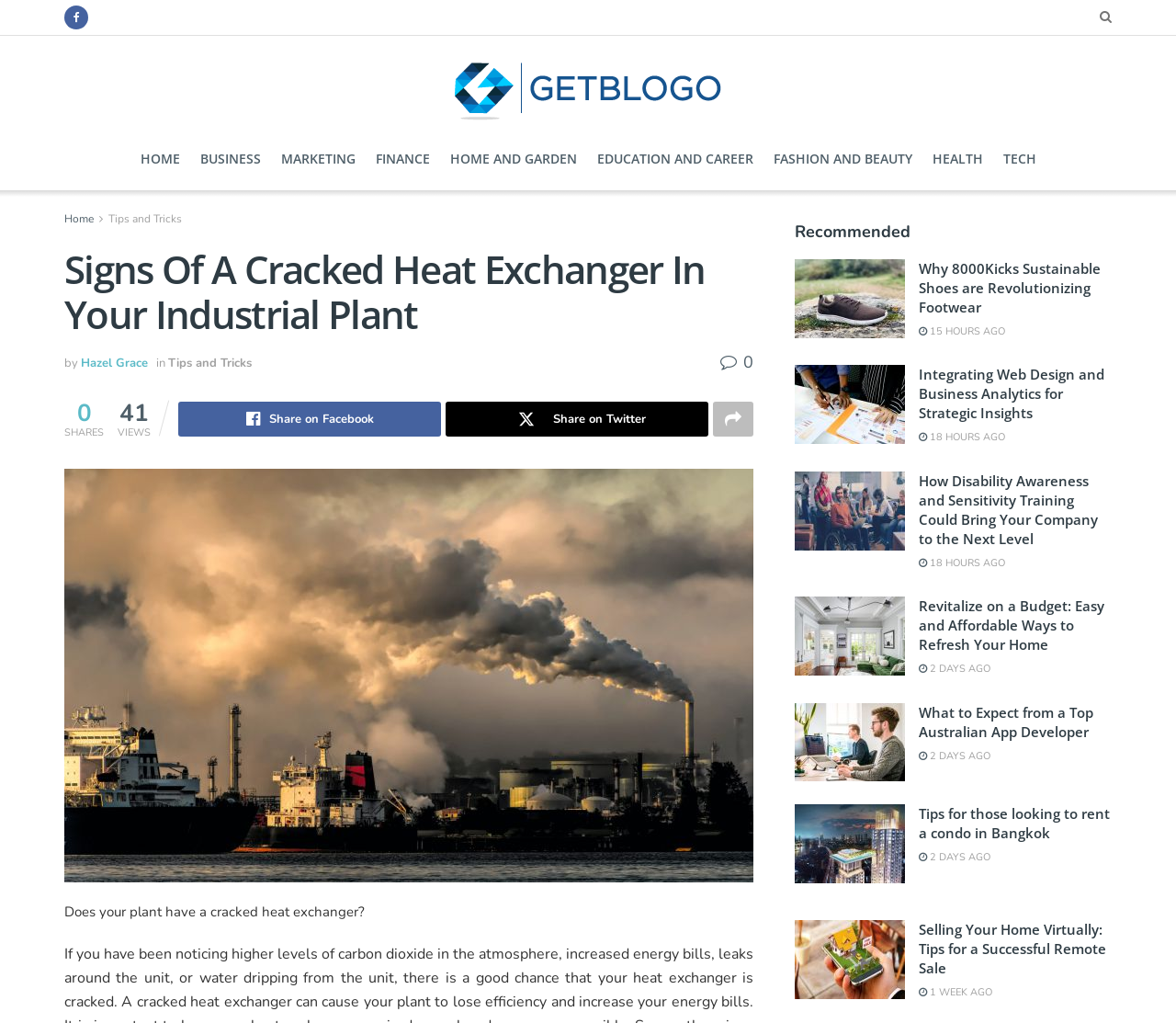Bounding box coordinates are specified in the format (top-left x, top-left y, bottom-right x, bottom-right y). All values are floating point numbers bounded between 0 and 1. Please provide the bounding box coordinate of the region this sentence describes: parent_node: Share on Facebook

[0.606, 0.393, 0.641, 0.427]